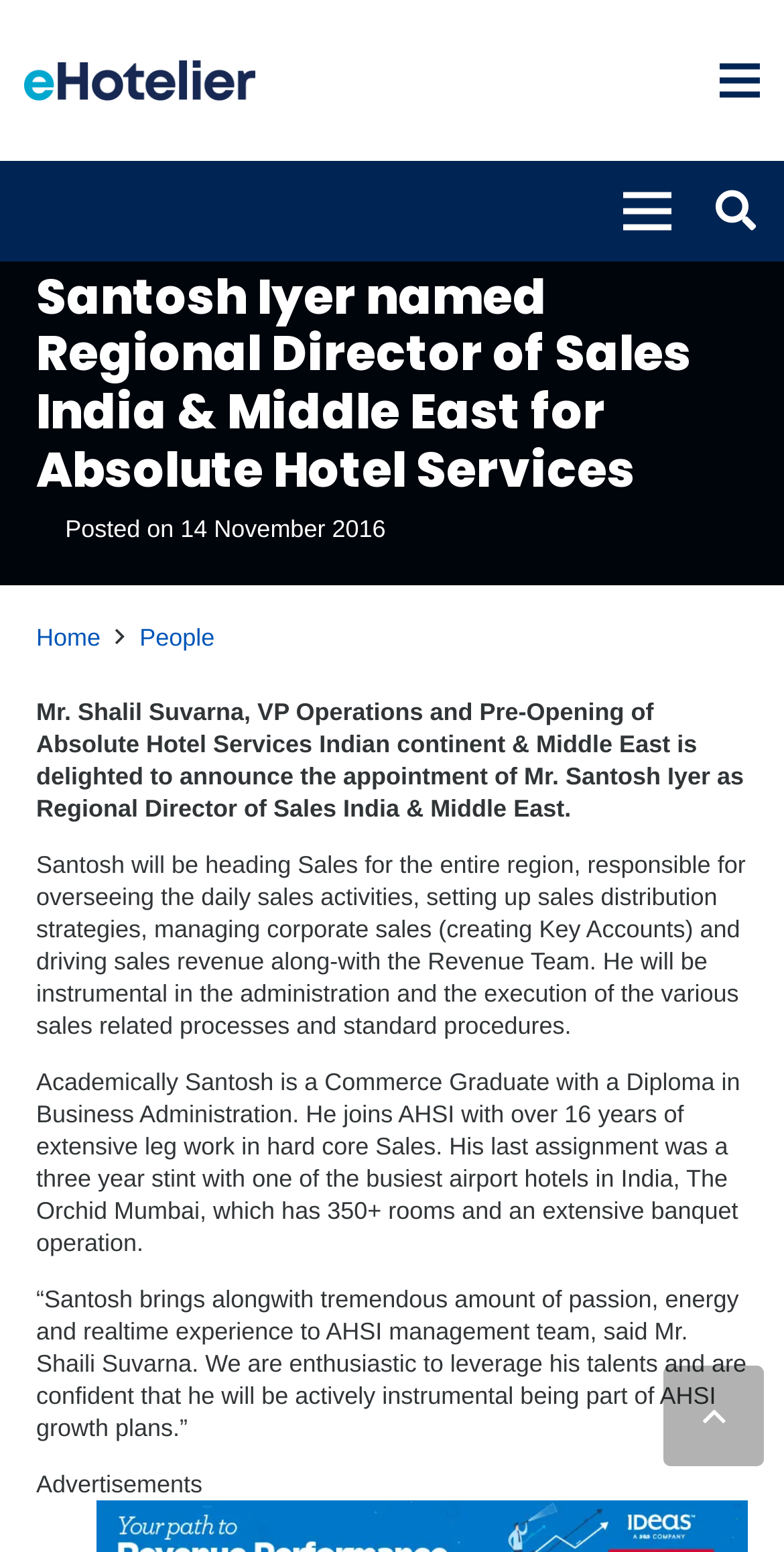Identify the bounding box coordinates of the clickable region required to complete the instruction: "Click the Home link". The coordinates should be given as four float numbers within the range of 0 and 1, i.e., [left, top, right, bottom].

[0.046, 0.401, 0.128, 0.42]